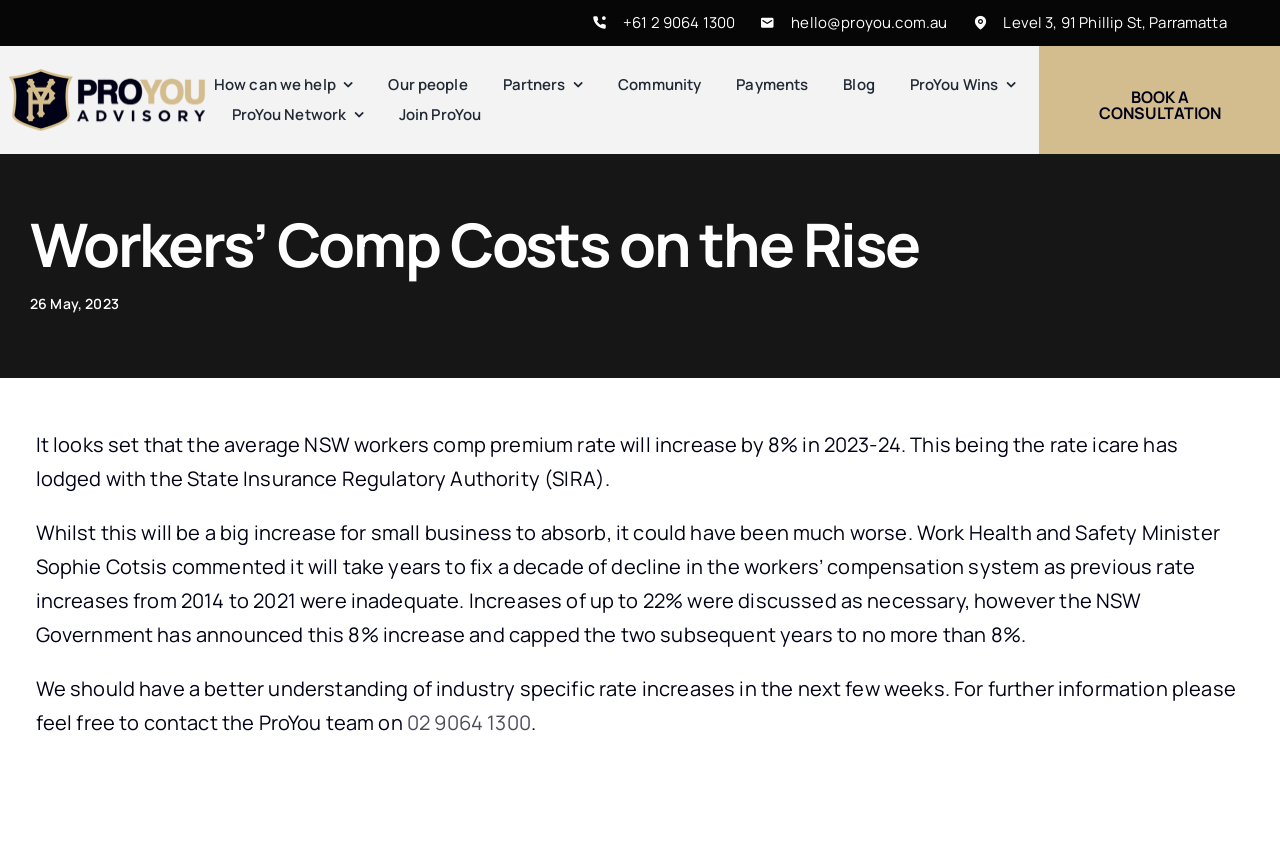Please identify the bounding box coordinates of the element on the webpage that should be clicked to follow this instruction: "View the next article". The bounding box coordinates should be given as four float numbers between 0 and 1, formatted as [left, top, right, bottom].

None